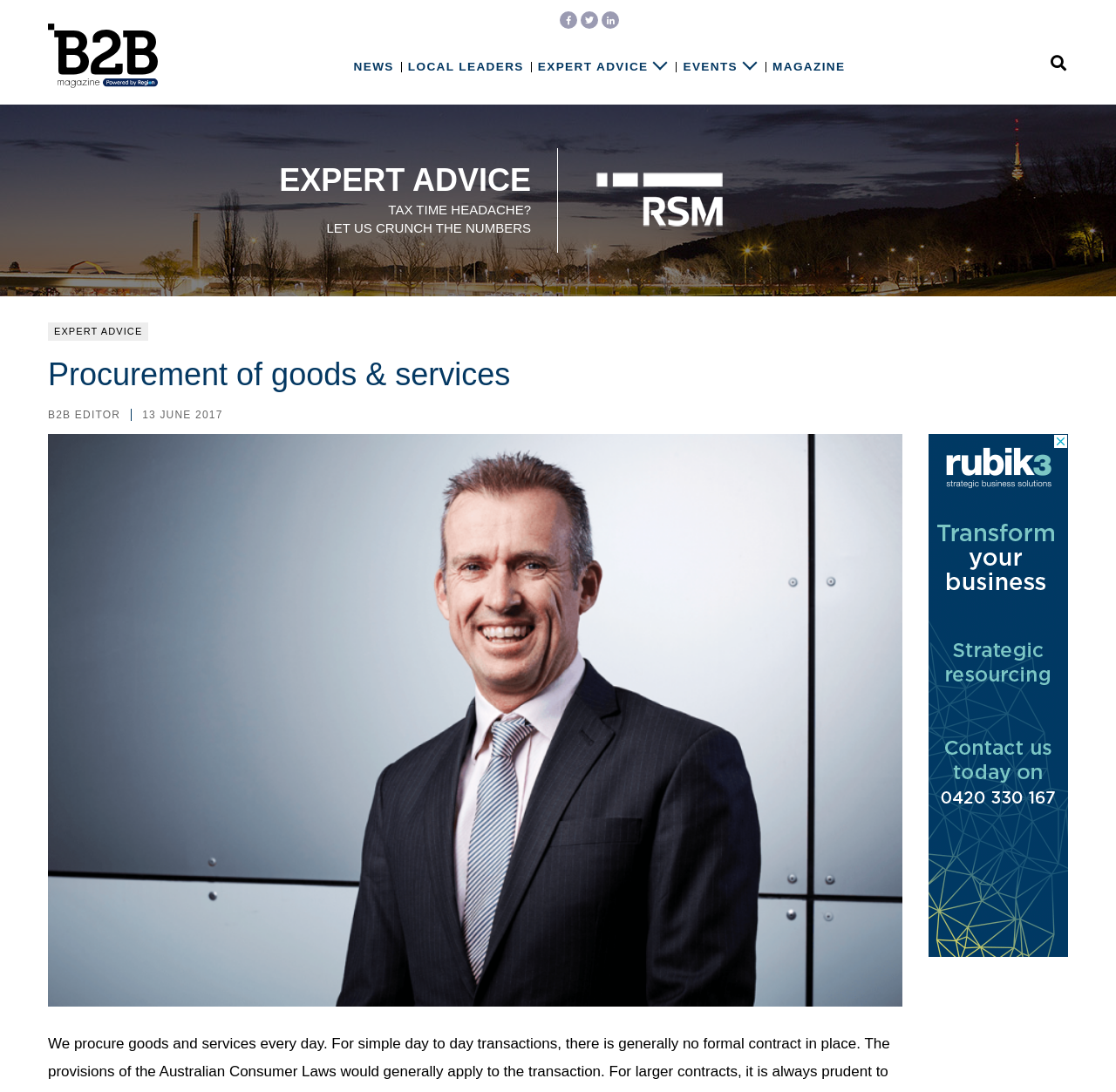Determine the bounding box coordinates of the clickable area required to perform the following instruction: "click the search icon". The coordinates should be represented as four float numbers between 0 and 1: [left, top, right, bottom].

[0.502, 0.01, 0.517, 0.026]